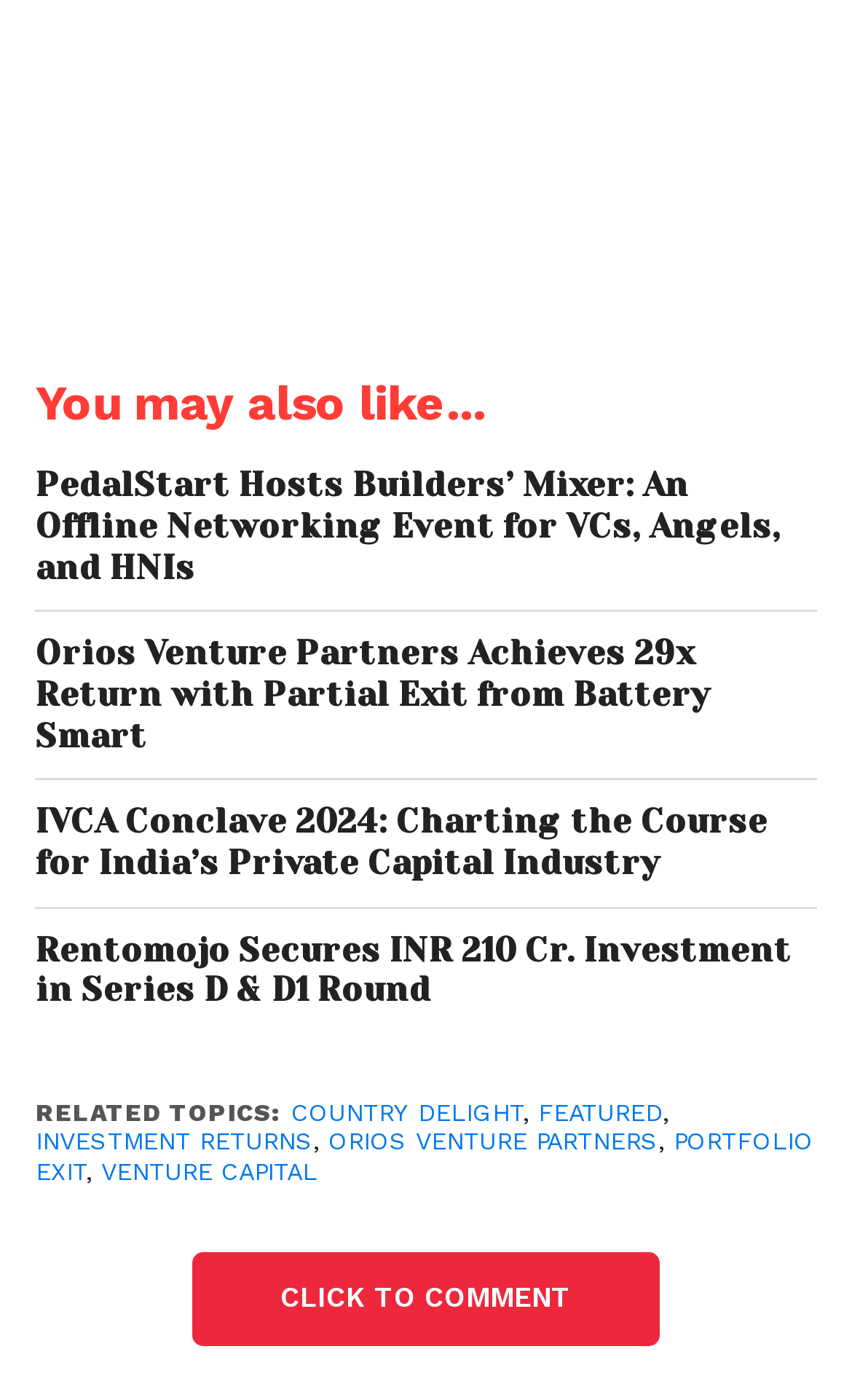What is Country Delight?
Please ensure your answer to the question is detailed and covers all necessary aspects.

I found this answer by reading the second StaticText element, which describes Country Delight as 'India’s premier “Good for You” food essentials brand, revolutionizing the way consumers access fresh and high-quality daily consumables through its innovative tech-first direct-to-home model.'